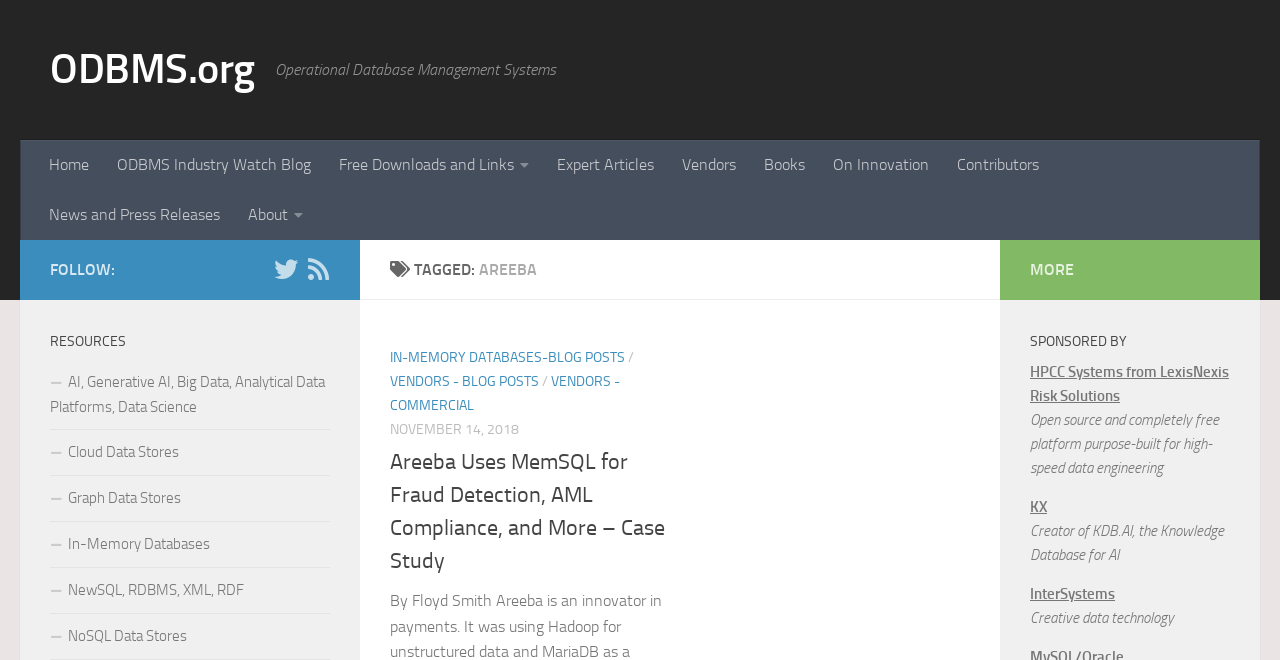Please determine the bounding box coordinates of the section I need to click to accomplish this instruction: "Read the 'Areeba Uses MemSQL for Fraud Detection, AML Compliance, and More – Case Study' article".

[0.305, 0.676, 0.52, 0.876]